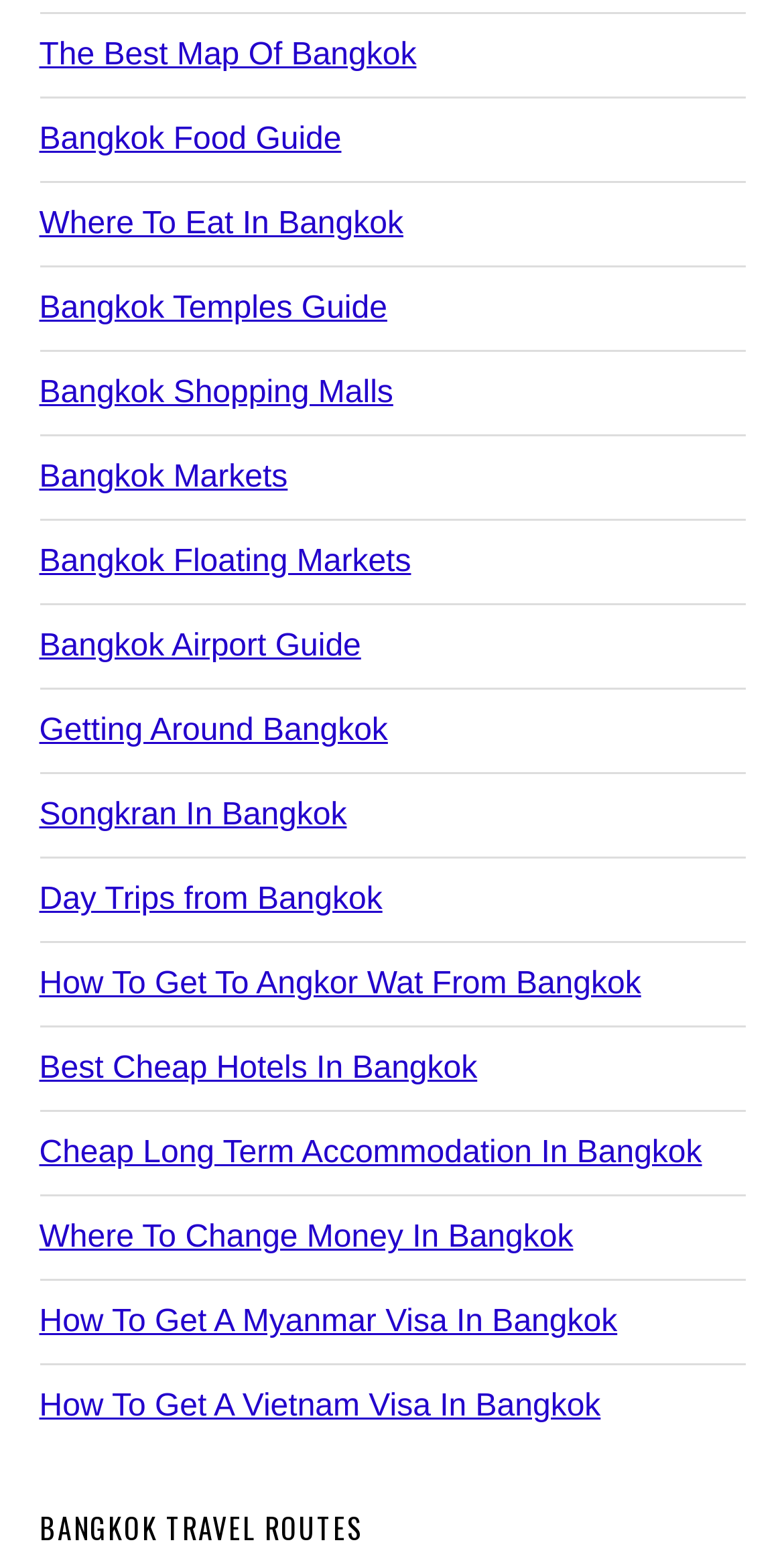Please provide the bounding box coordinates in the format (top-left x, top-left y, bottom-right x, bottom-right y). Remember, all values are floating point numbers between 0 and 1. What is the bounding box coordinate of the region described as: Bangkok Markets

[0.05, 0.294, 0.367, 0.316]